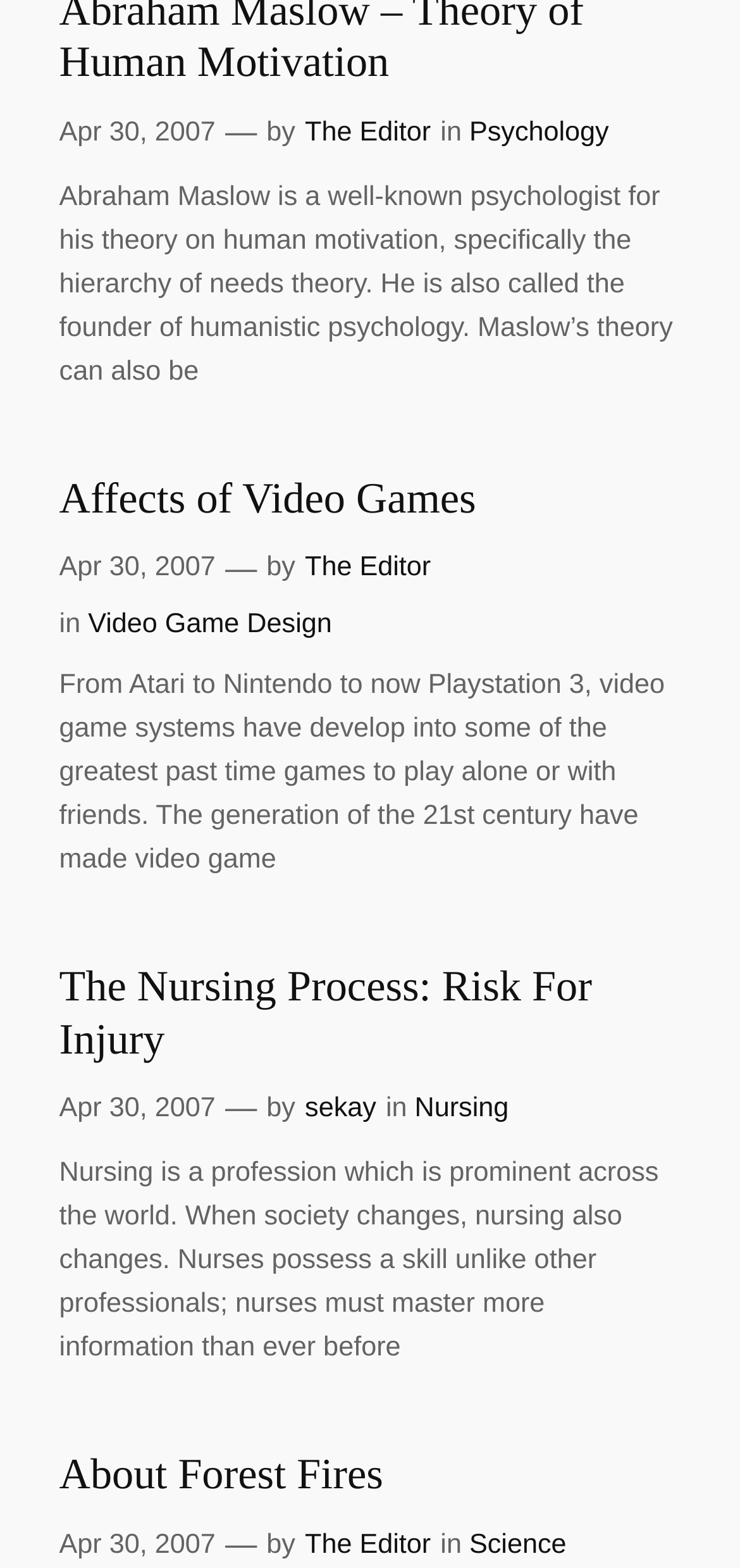Who is the author of the third article?
Could you please answer the question thoroughly and with as much detail as possible?

I found the author by looking at the third article's metadata, which includes a link element with the text 'sekay'.